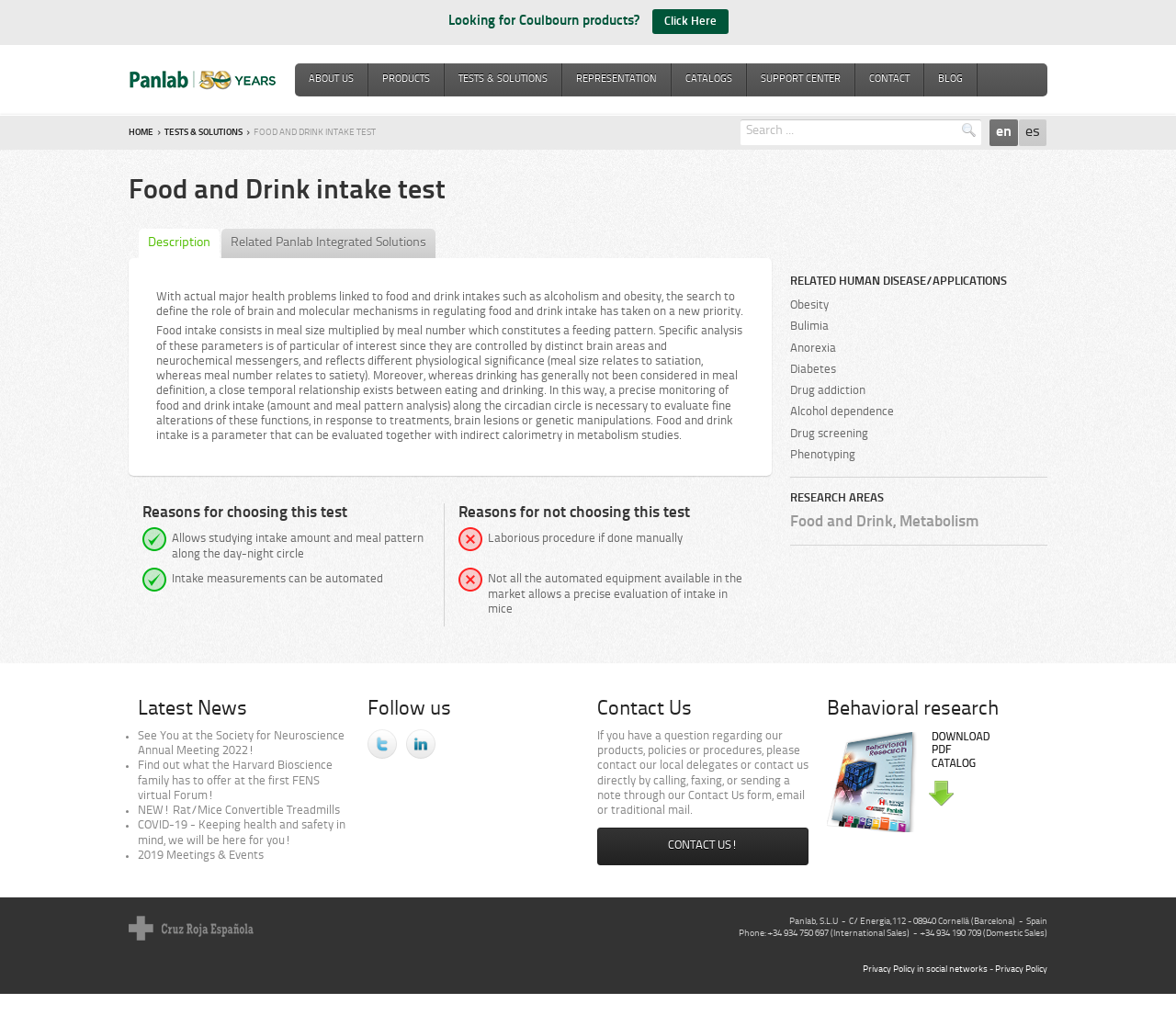Locate the bounding box coordinates of the item that should be clicked to fulfill the instruction: "Read about AWS Well-Architected Review".

None